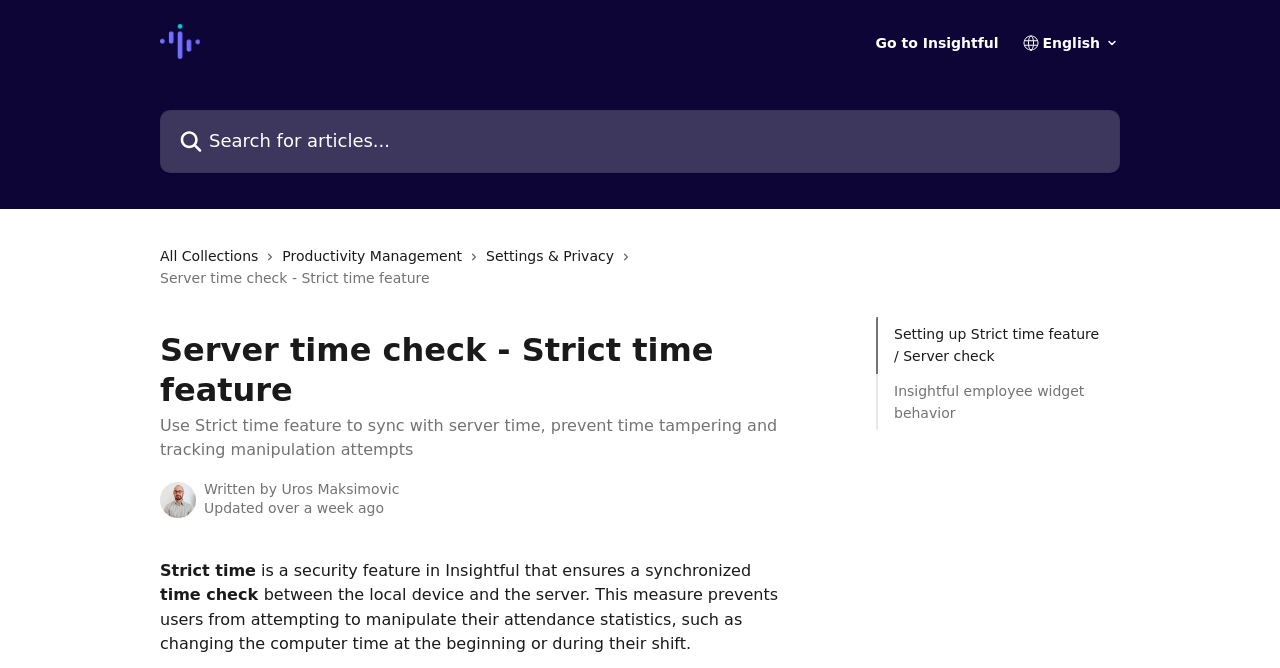Pinpoint the bounding box coordinates of the element that must be clicked to accomplish the following instruction: "Search for articles". The coordinates should be in the format of four float numbers between 0 and 1, i.e., [left, top, right, bottom].

[0.125, 0.165, 0.875, 0.259]